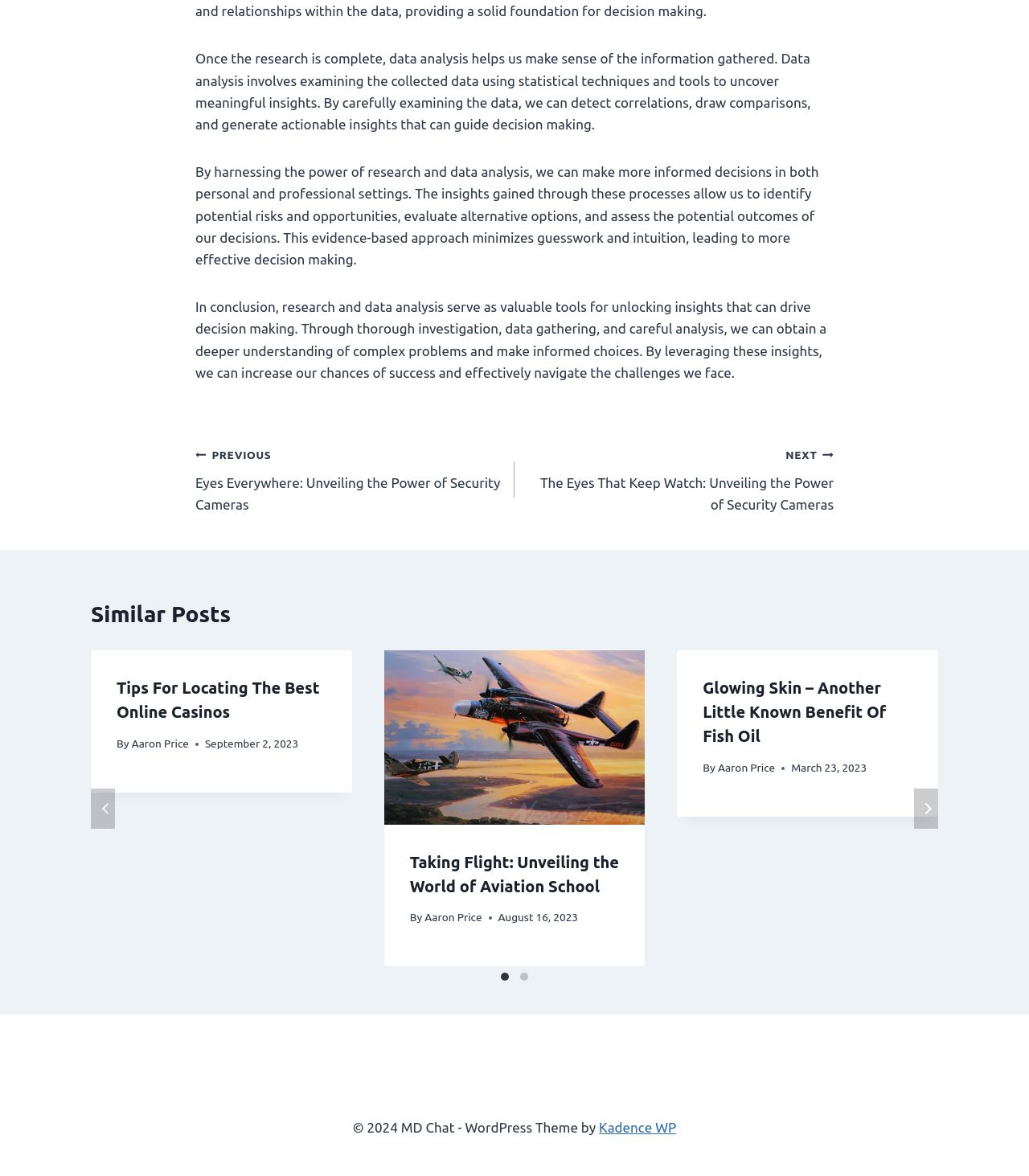Identify the bounding box coordinates for the UI element described as follows: Aaron Price. Use the format (top-left x, top-left y, bottom-right x, bottom-right y) and ensure all values are floating point numbers between 0 and 1.

[0.128, 0.627, 0.184, 0.638]